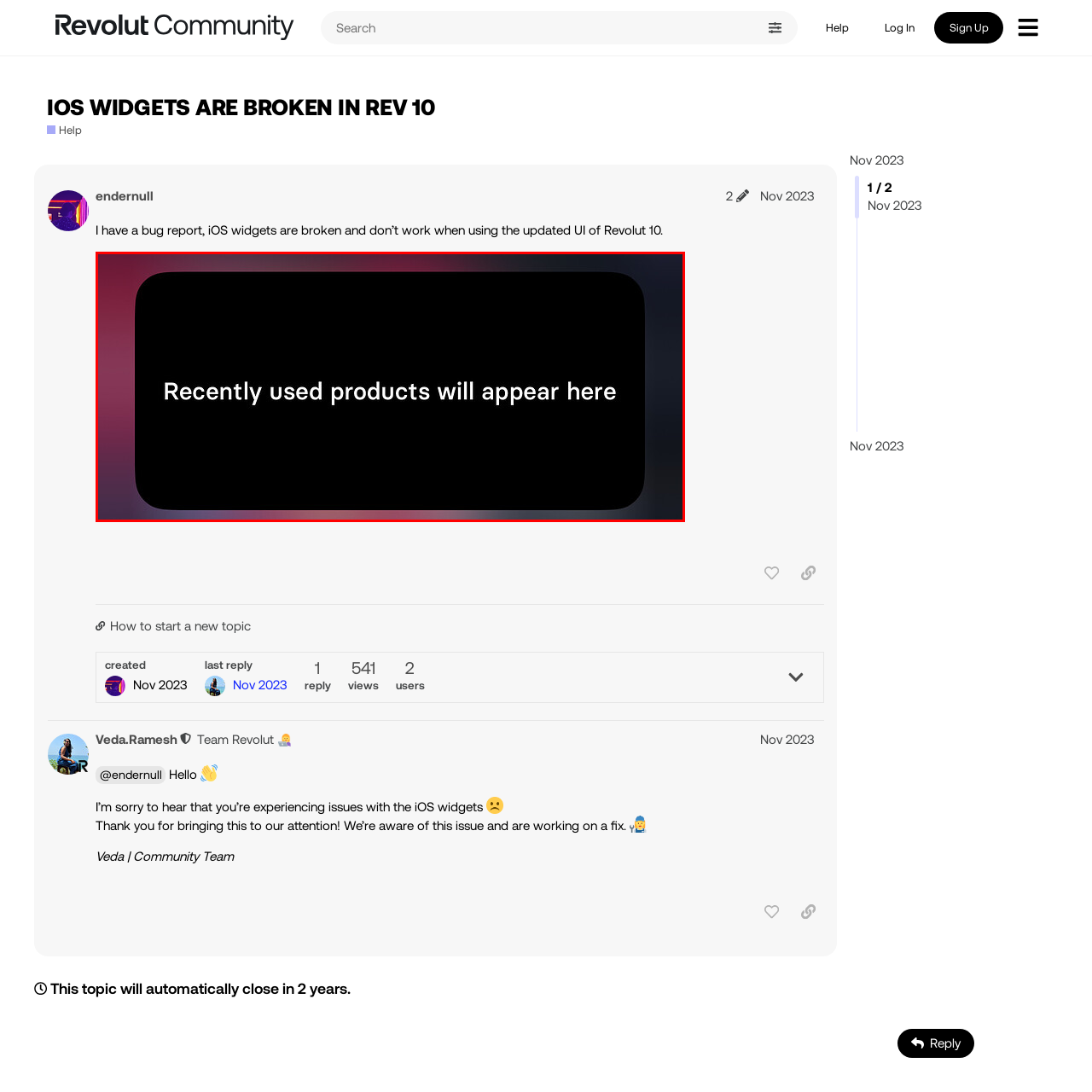Focus on the image outlined in red and offer a detailed answer to the question below, relying on the visual elements in the image:
What is the background of the interface element?

The background of the interface element is muted, which means it is not bright or flashy, allowing the user to focus on the text and its functionality.